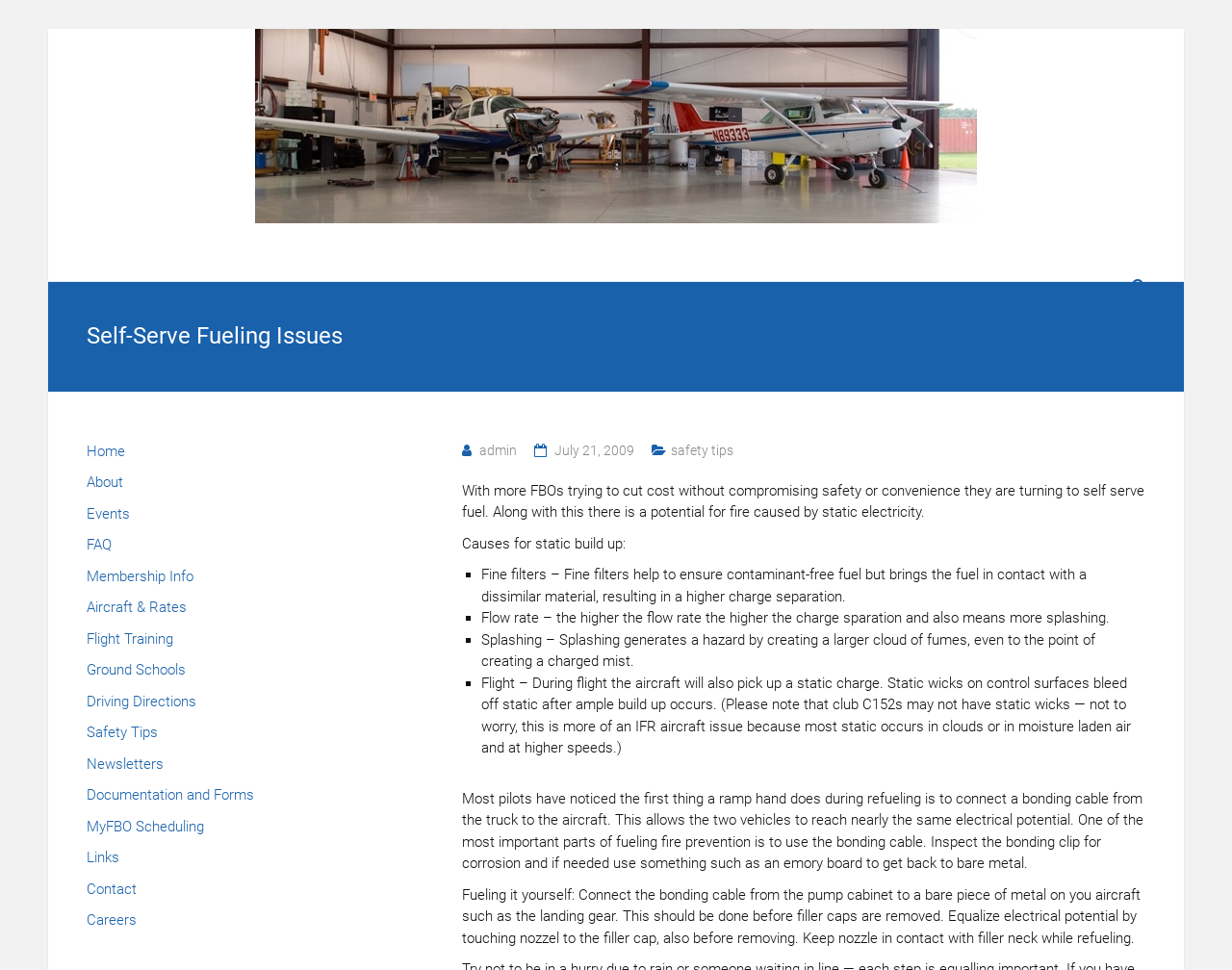Construct a comprehensive description capturing every detail on the webpage.

The webpage is about Self-Serve Fueling Issues related to Wings of Carolina Flying Club. At the top left, there is a link to "Skip to content". Next to it, there is an image of the Wings of Carolina Flying Club logo, which is followed by a heading with the same name. Below the logo, there is a brief description of the flying club, stating that it is located in Sanford, NC.

The main content of the webpage is divided into two sections. The first section is headed by "Self-Serve Fueling Issues" and contains a series of links, including "admin", "July 21, 2009", and "safety tips". Below these links, there is a block of text discussing the potential for fire caused by static electricity when using self-serve fueling. The text explains that this can be caused by fine filters, high flow rates, splashing, and flight.

The second section of the main content is a list of causes for static build-up, including fine filters, flow rate, splashing, and flight. Each item in the list is marked with a bullet point. The list is followed by a block of text providing safety tips for fueling, including the use of a bonding cable to equalize electrical potential between the fuel pump and the aircraft.

At the top right of the webpage, there is a navigation menu with links to various pages, including "Home", "About", "Events", "FAQ", and others.